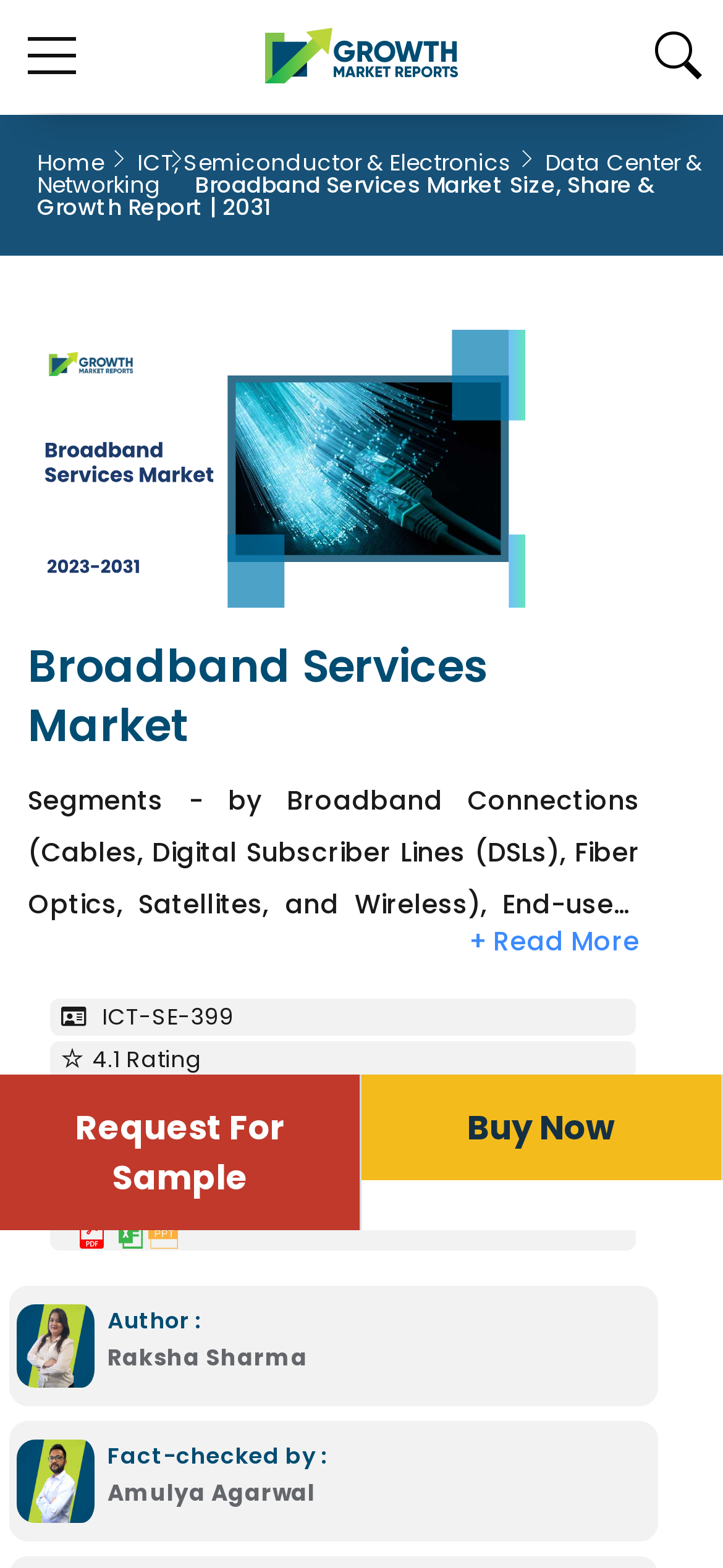Please identify the bounding box coordinates of the region to click in order to complete the given instruction: "Buy the report now". The coordinates should be four float numbers between 0 and 1, i.e., [left, top, right, bottom].

[0.646, 0.704, 0.851, 0.734]